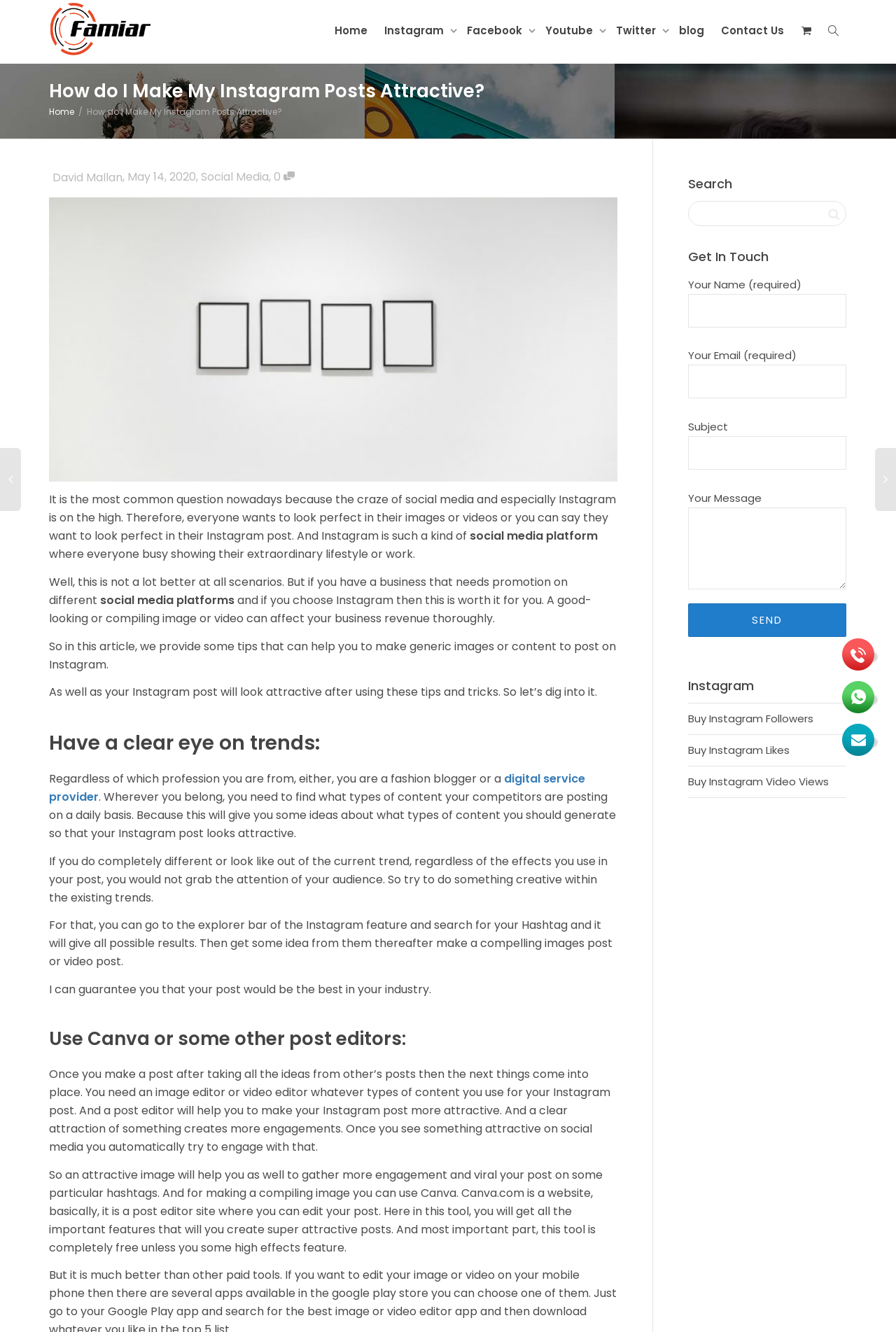Provide your answer in one word or a succinct phrase for the question: 
What is the topic of the article?

Instagram posts